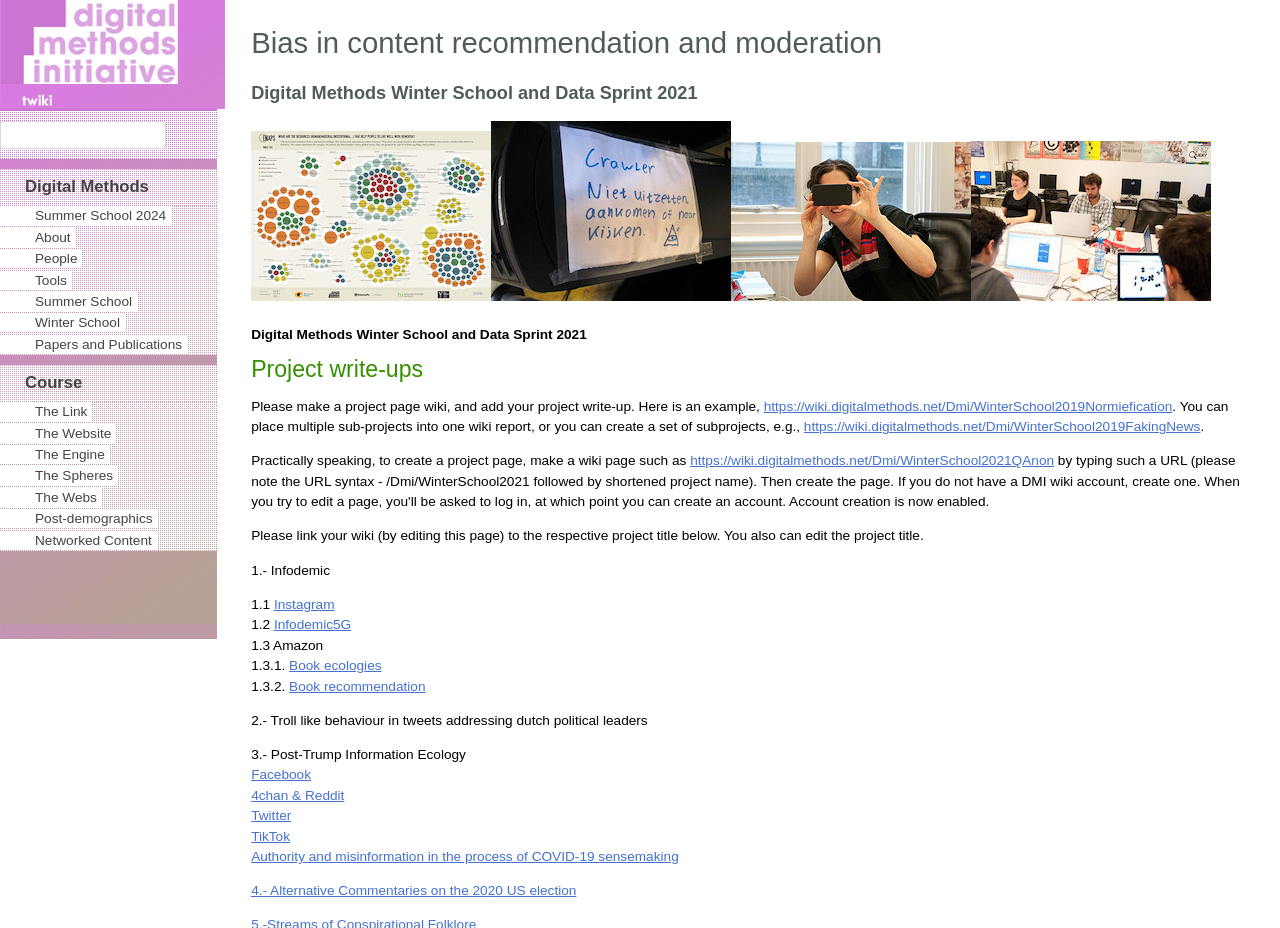Kindly determine the bounding box coordinates for the area that needs to be clicked to execute this instruction: "Click on the link to Facebook".

[0.196, 0.827, 0.243, 0.843]